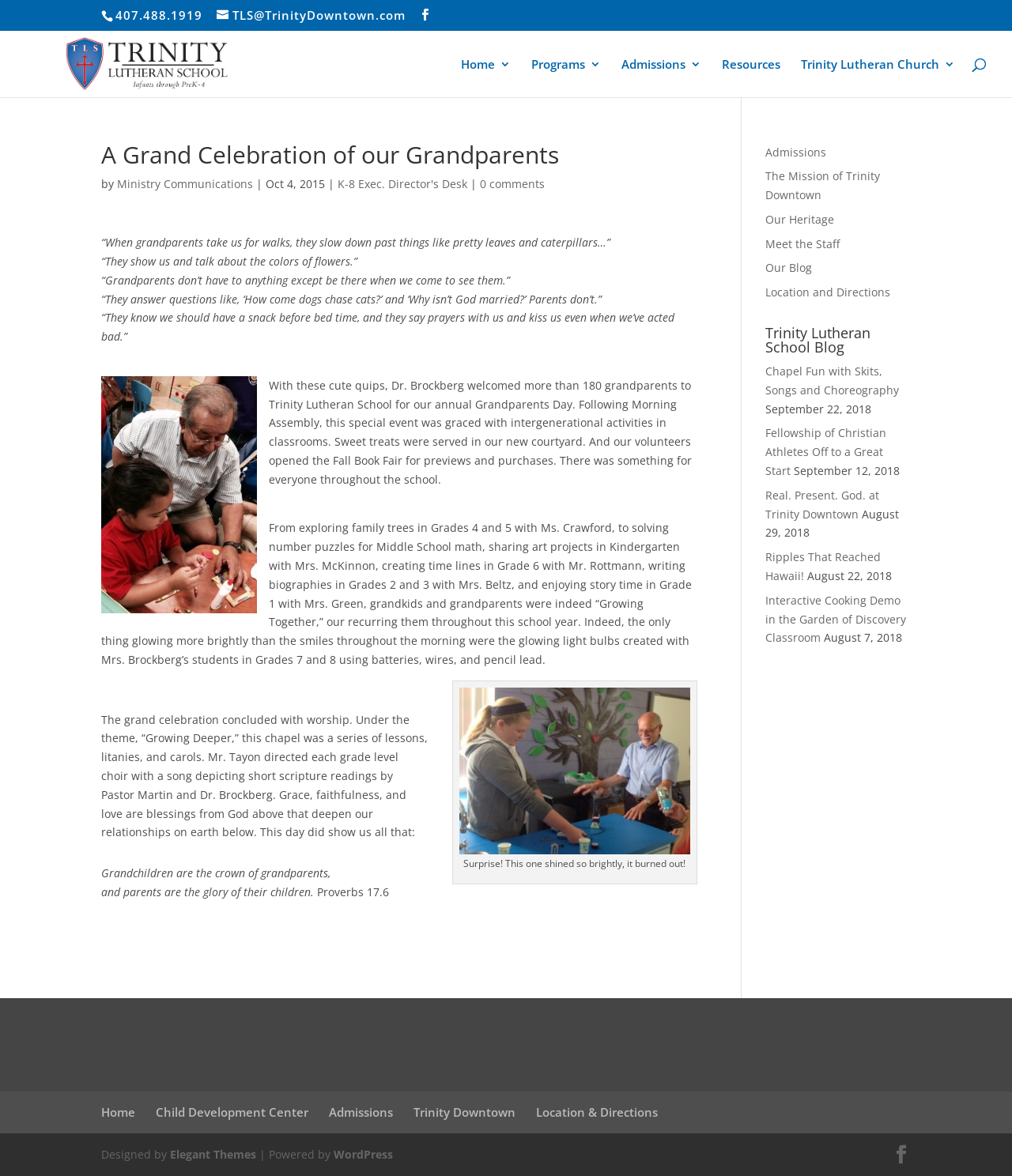Write an extensive caption that covers every aspect of the webpage.

This webpage is about Trinity Lutheran School, specifically highlighting a grand celebration of grandparents. At the top, there is a phone number, email address, and social media links. Below that, there is a navigation menu with links to different sections of the website, including Home, Programs, Admissions, Resources, and Trinity Lutheran Church.

The main content of the page is an article about the grand celebration, which took place on October 4, 2015. The article is divided into sections, each with a heading and descriptive text. The celebration included a morning assembly, intergenerational activities in classrooms, sweet treats in the new courtyard, and a fall book fair. There are also quotes from children about what they love about their grandparents.

Throughout the article, there are images, including a photo of a grandparent and child, and an image of a glowing light bulb created by students in Grades 7 and 8. The article concludes with a description of a worship service, where each grade level choir performed a song depicting short scripture readings.

On the right side of the page, there is a sidebar with links to other articles on the website, including "Chapel Fun with Skits, Songs and Choreography", "Fellowship of Christian Athletes Off to a Great Start", and "Real. Present. God. at Trinity Downtown". There are also links to the school's admissions, mission, heritage, staff, blog, and location and directions.

At the bottom of the page, there is a footer with links to the school's child development center, admissions, Trinity Downtown, location and directions, and social media. There is also a copyright notice and a mention of the website's design and platform.